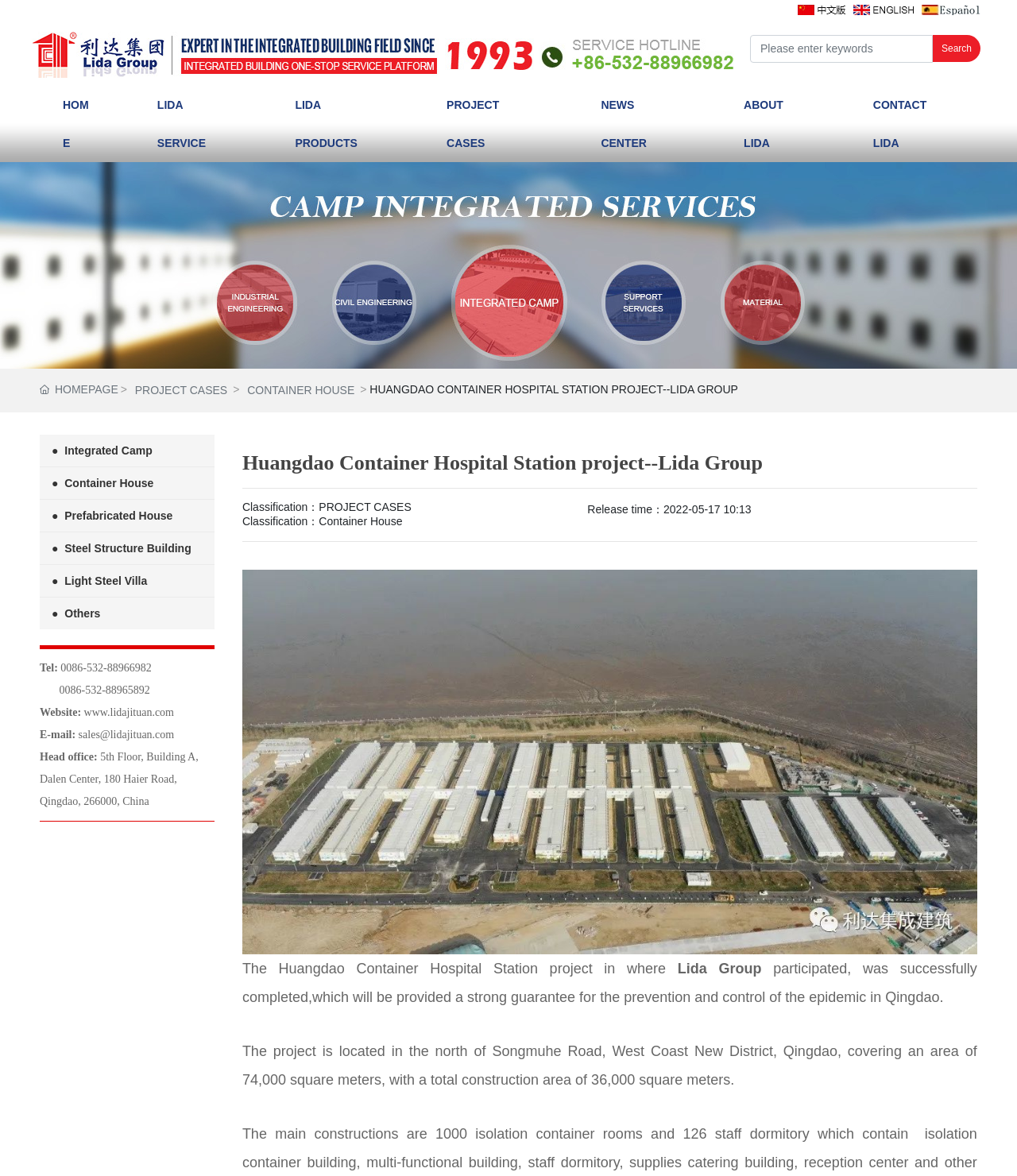Please mark the bounding box coordinates of the area that should be clicked to carry out the instruction: "Contact Lida".

[0.828, 0.073, 0.969, 0.138]